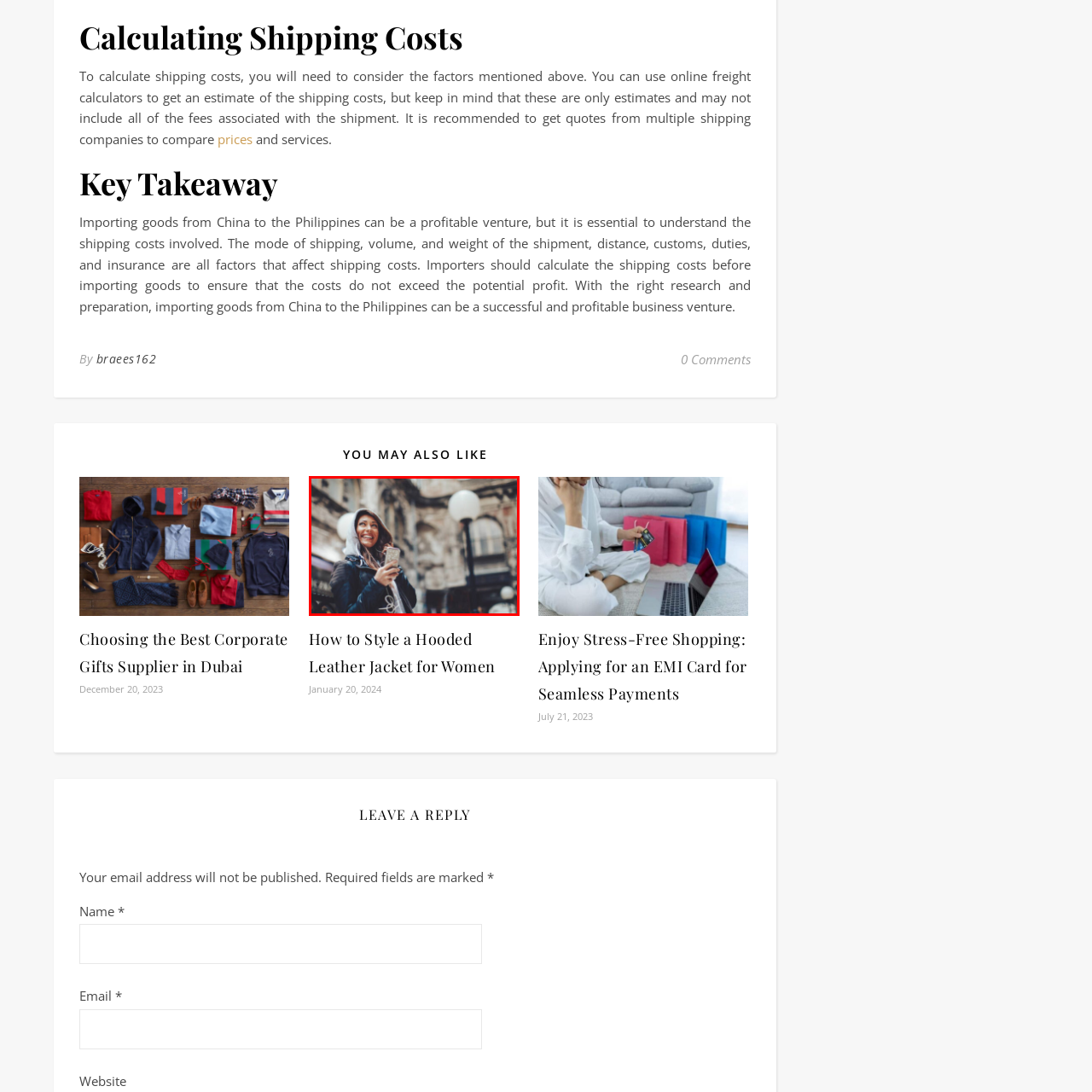Identify the subject within the red bounding box and respond to the following question in a single word or phrase:
What is the ambiance of the scene?

Softly glowing